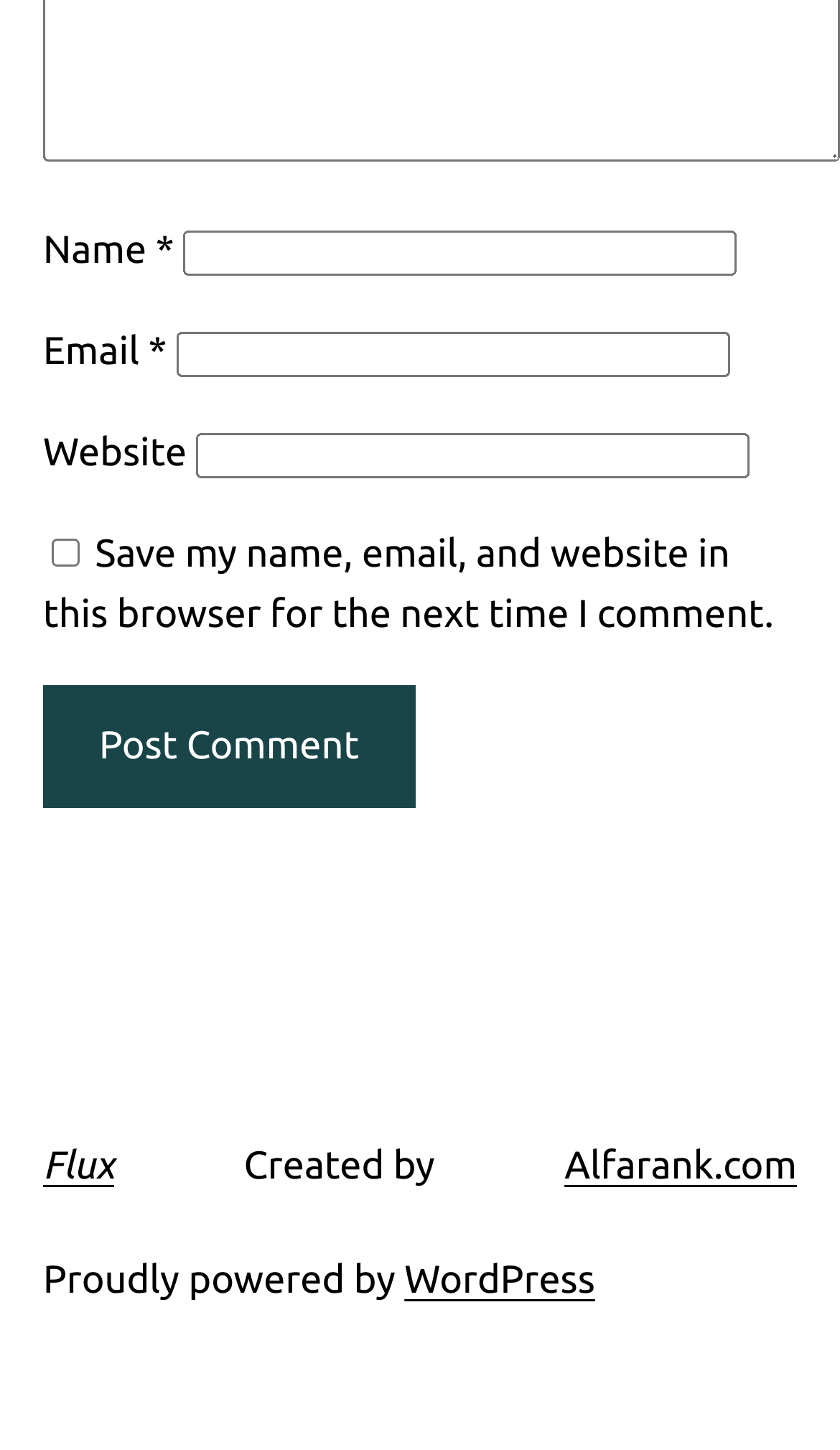Using the provided description name="submit" value="Post Comment", find the bounding box coordinates for the UI element. Provide the coordinates in (top-left x, top-left y, bottom-right x, bottom-right y) format, ensuring all values are between 0 and 1.

[0.051, 0.473, 0.494, 0.557]